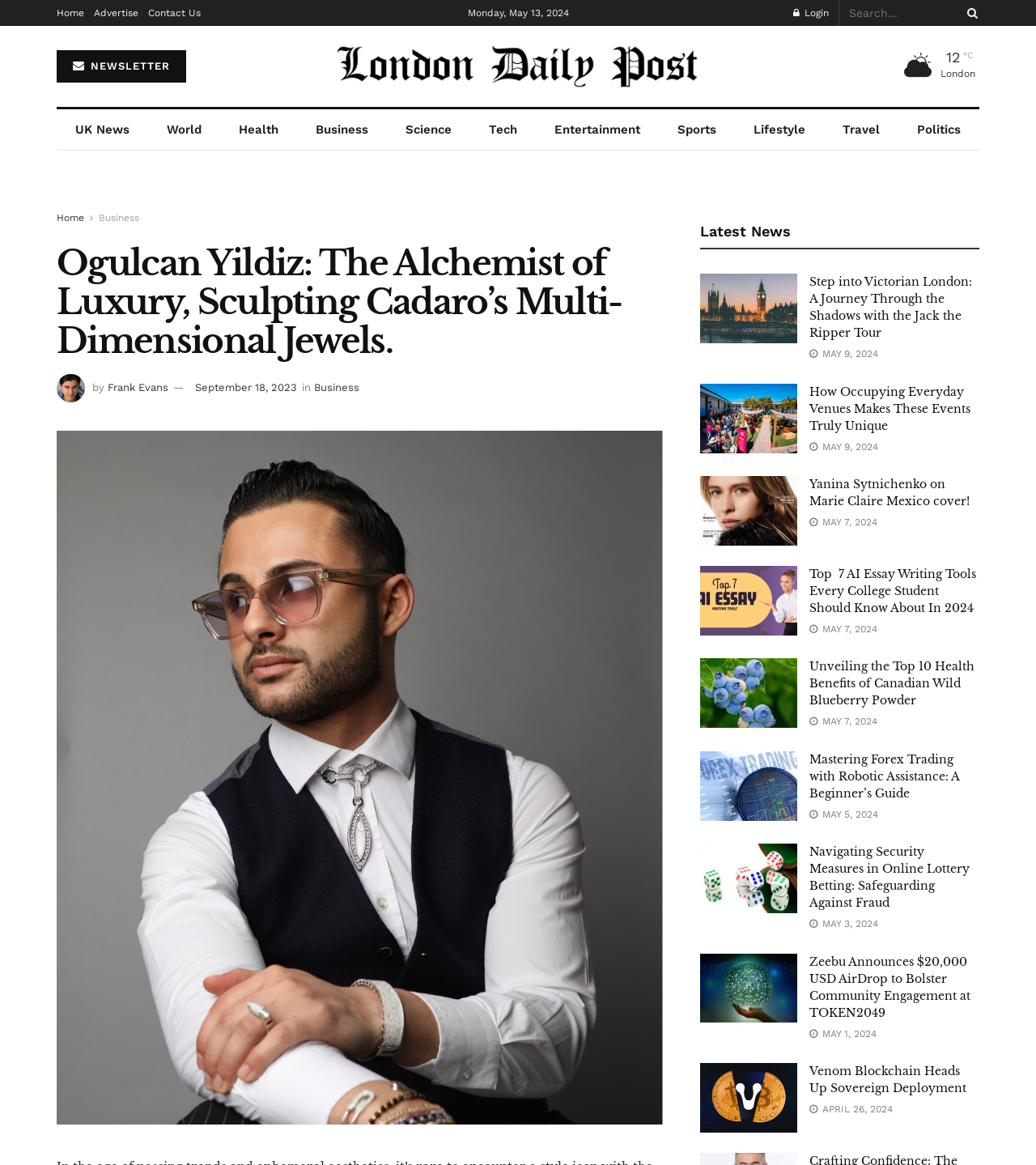Based on the image, please respond to the question with as much detail as possible:
What is the date of the latest news article?

I found the date of the latest news article by looking at the topmost news article on the webpage, which has a date mentioned as 'Monday, May 13, 2024'.